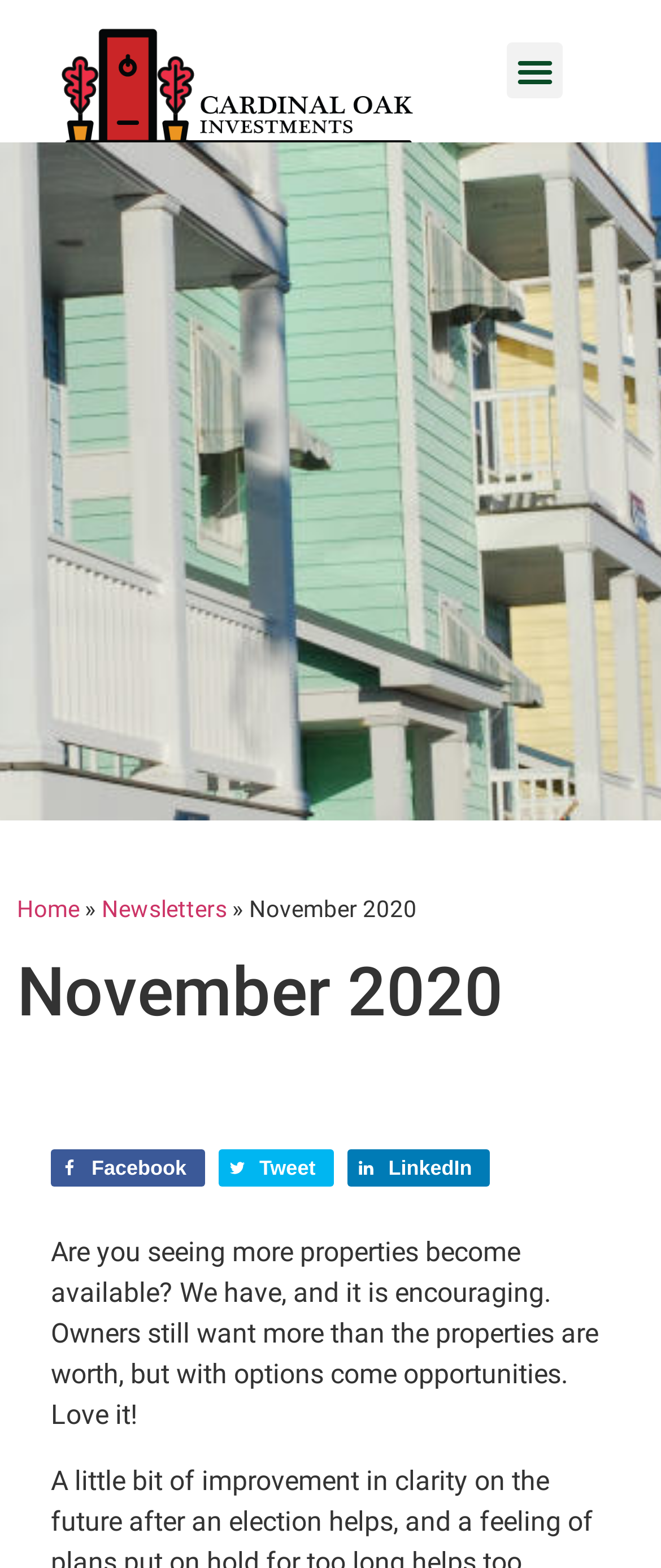How many social media links are there?
Answer with a single word or phrase by referring to the visual content.

3